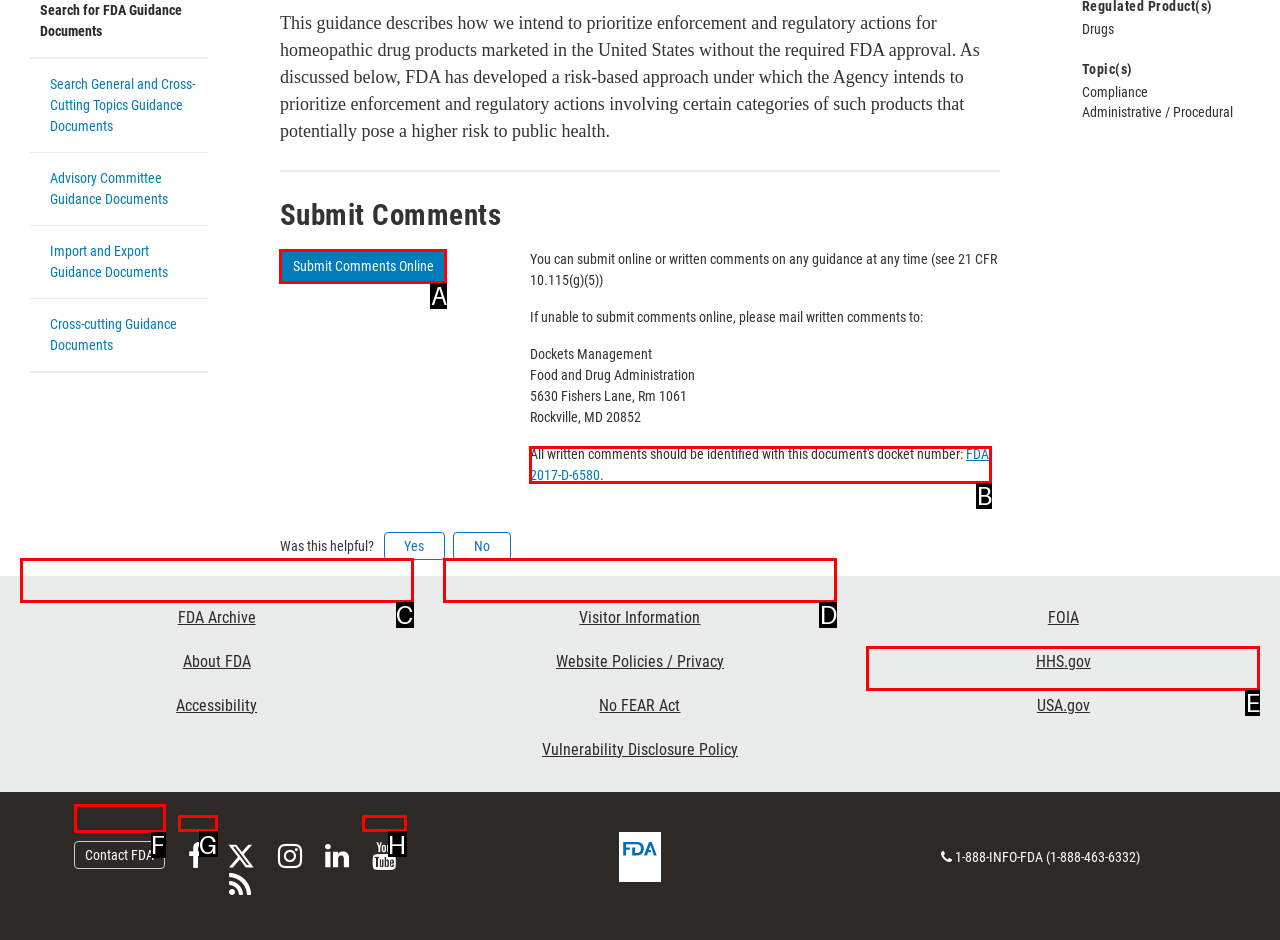From the given choices, identify the element that matches: Visitor Information
Answer with the letter of the selected option.

D